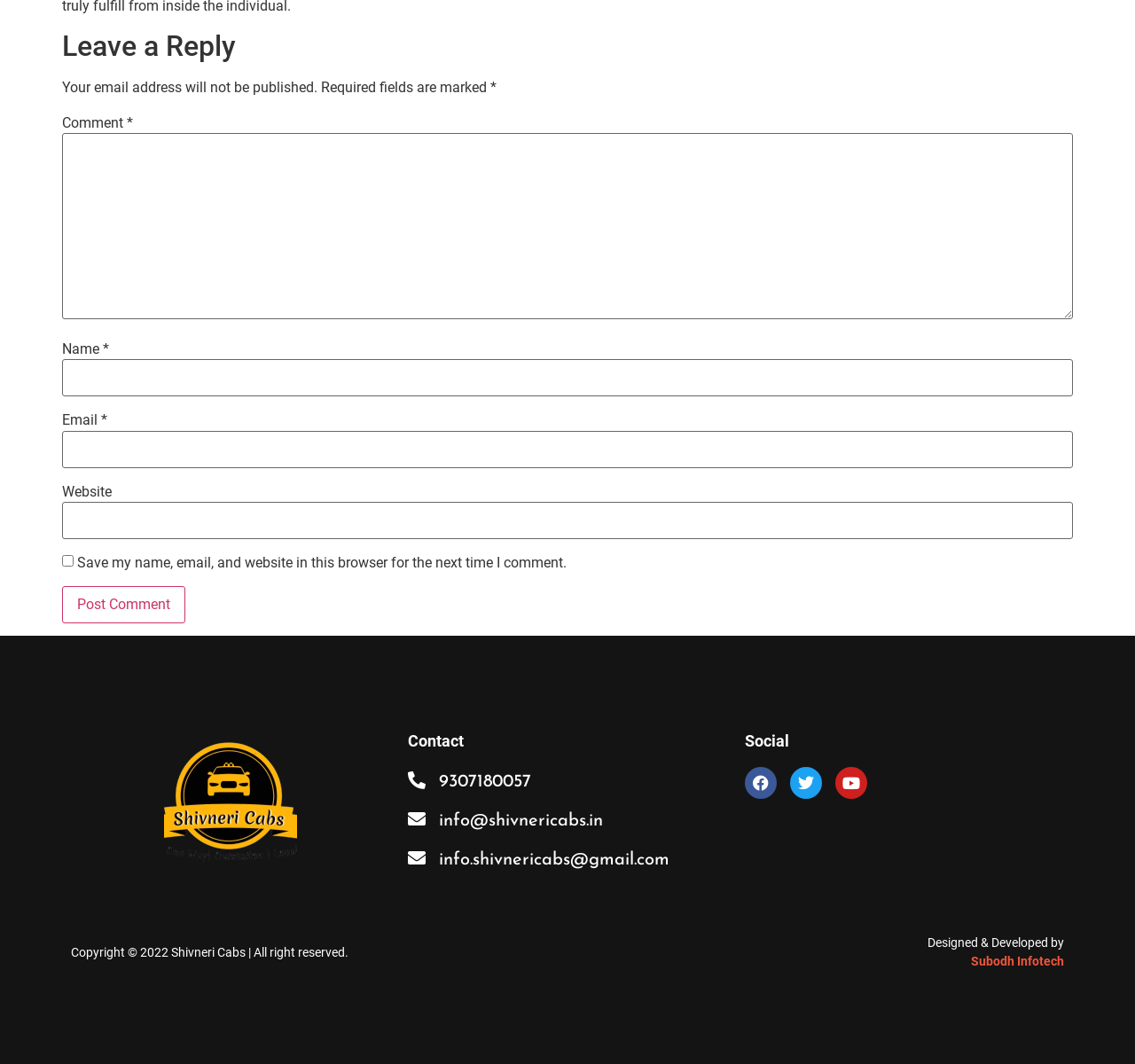Please locate the bounding box coordinates for the element that should be clicked to achieve the following instruction: "Leave a comment". Ensure the coordinates are given as four float numbers between 0 and 1, i.e., [left, top, right, bottom].

[0.055, 0.125, 0.945, 0.3]